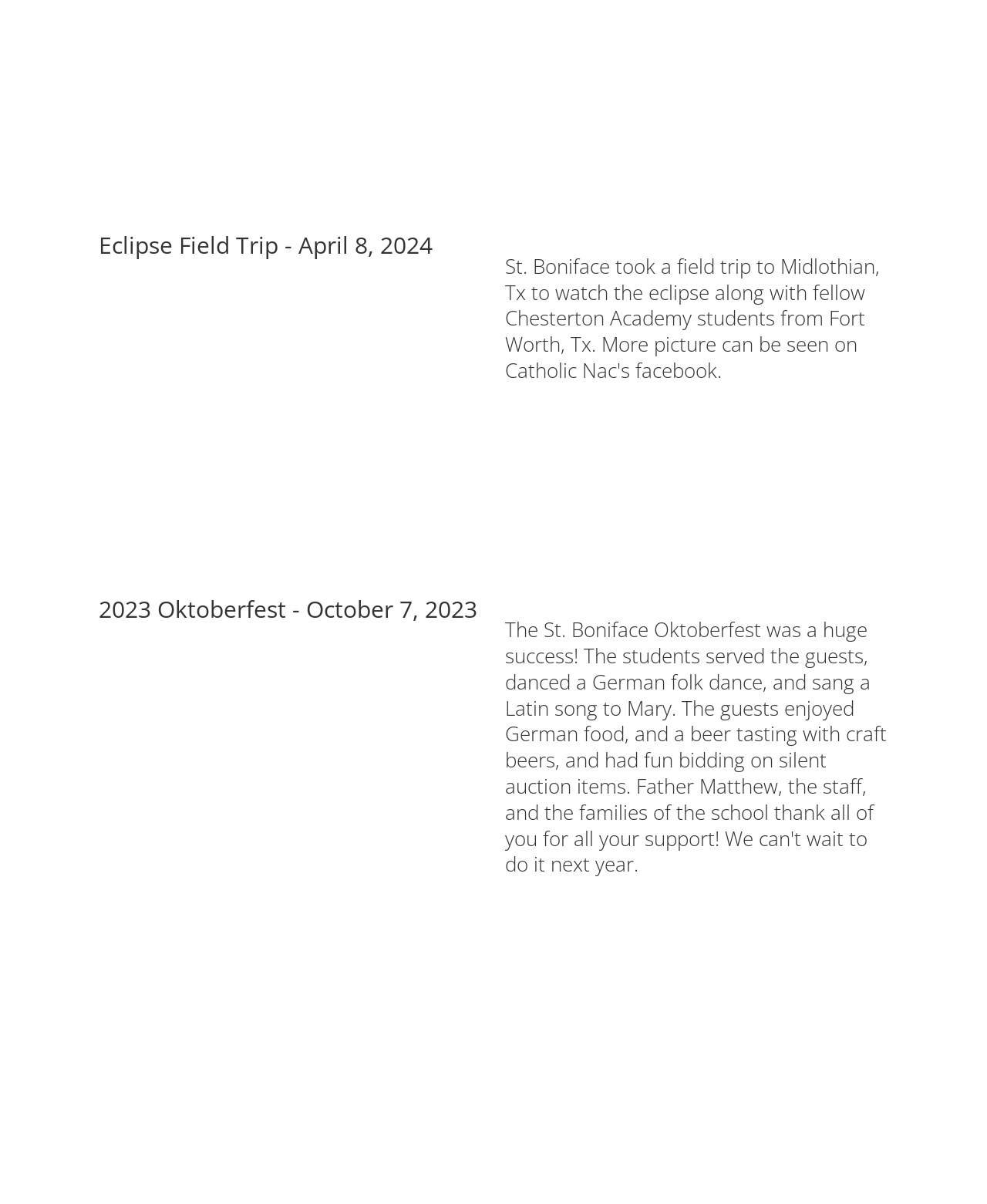What is the theme of the second event described?
Refer to the image and answer the question using a single word or phrase.

Oktoberfest